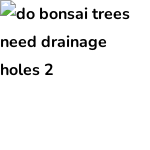Explain in detail what you see in the image.

The image relates to the blog post titled "Do Bonsai Trees Need Drainage Holes?" This post likely discusses the importance of proper drainage in bonsai cultivation, emphasizing how drainage holes can prevent overwatering and promote healthy growth in these miniature trees. The image serves as a visual enhancement, drawing attention to this crucial aspect of bonsai care for both novice and experienced gardeners interested in maintaining healthy indoor or outdoor bonsai trees.